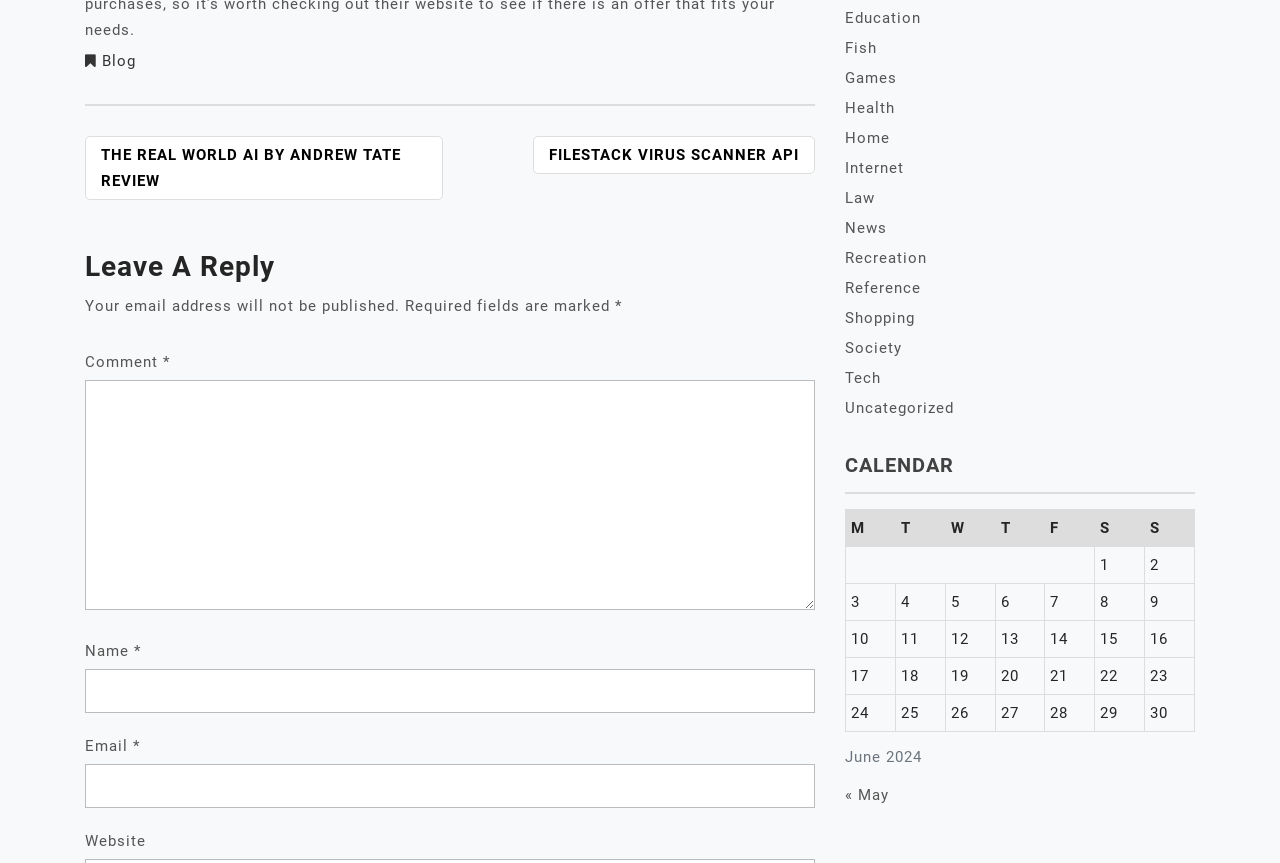Locate the bounding box coordinates of the area where you should click to accomplish the instruction: "Click on the 'Blog' link".

[0.08, 0.06, 0.106, 0.081]